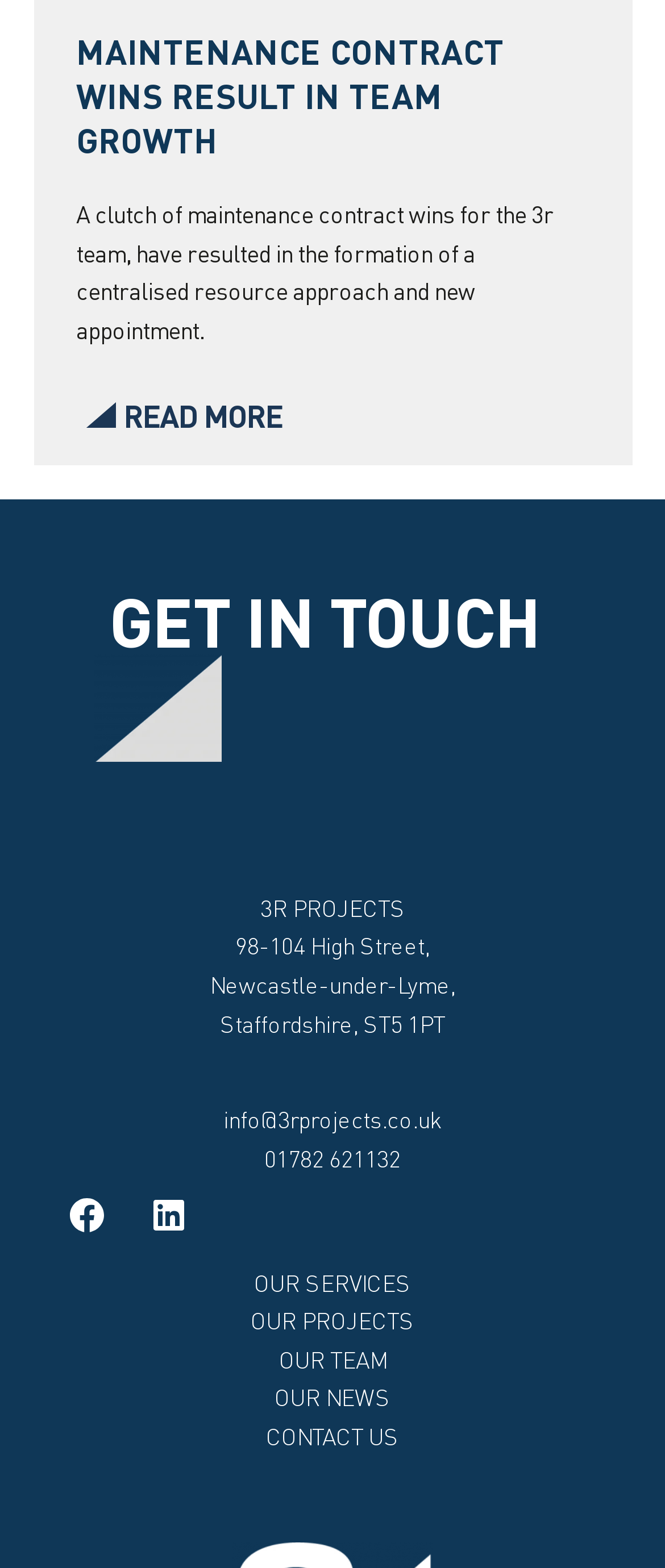Please find the bounding box for the UI component described as follows: "Imprint".

None